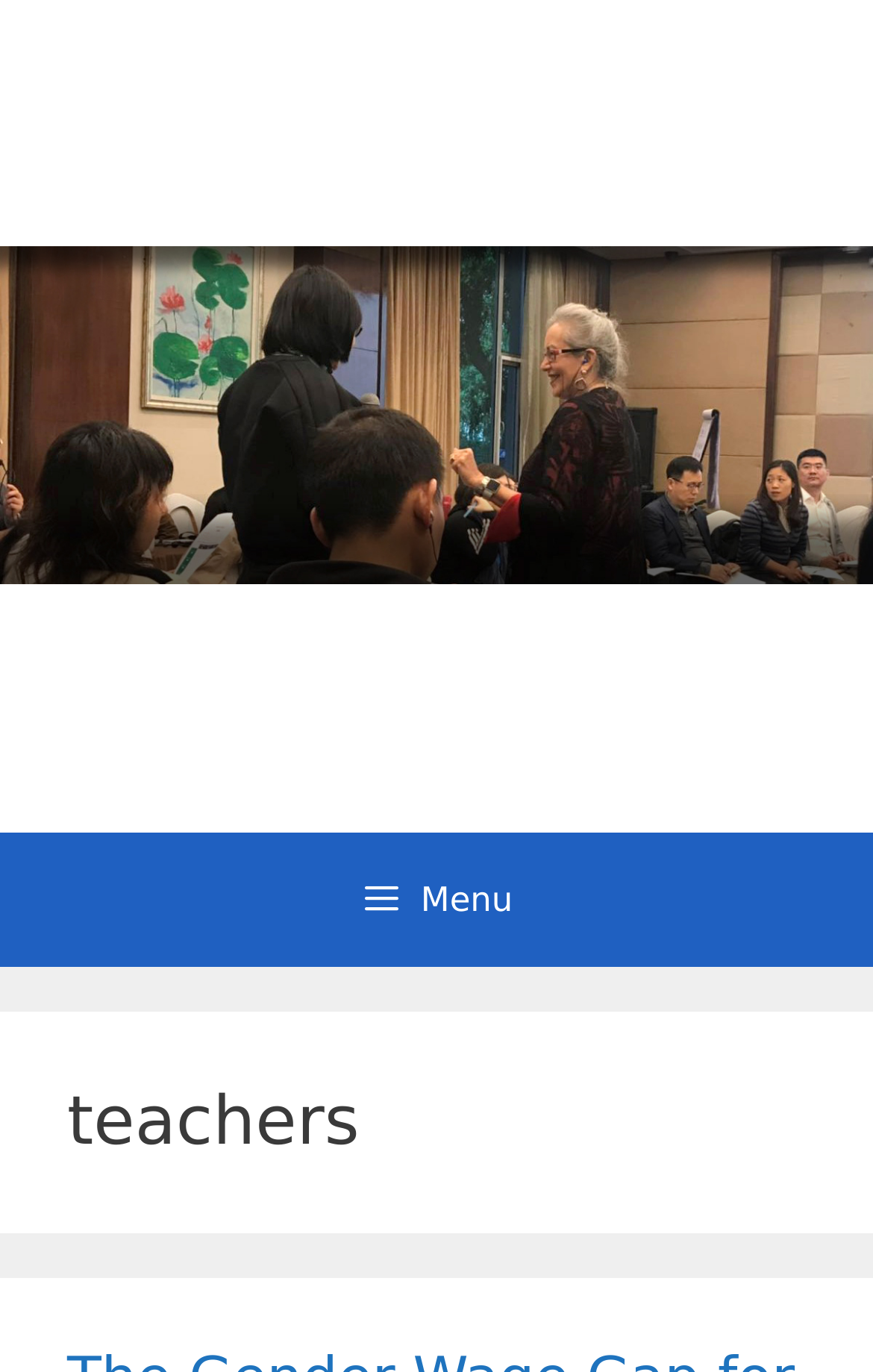Is there a menu on this webpage?
Please respond to the question with a detailed and informative answer.

I can see a button with a menu icon '' which suggests that there is a menu on this webpage. The button is labeled as 'Menu' and it is not expanded, indicating that the menu is not currently visible.